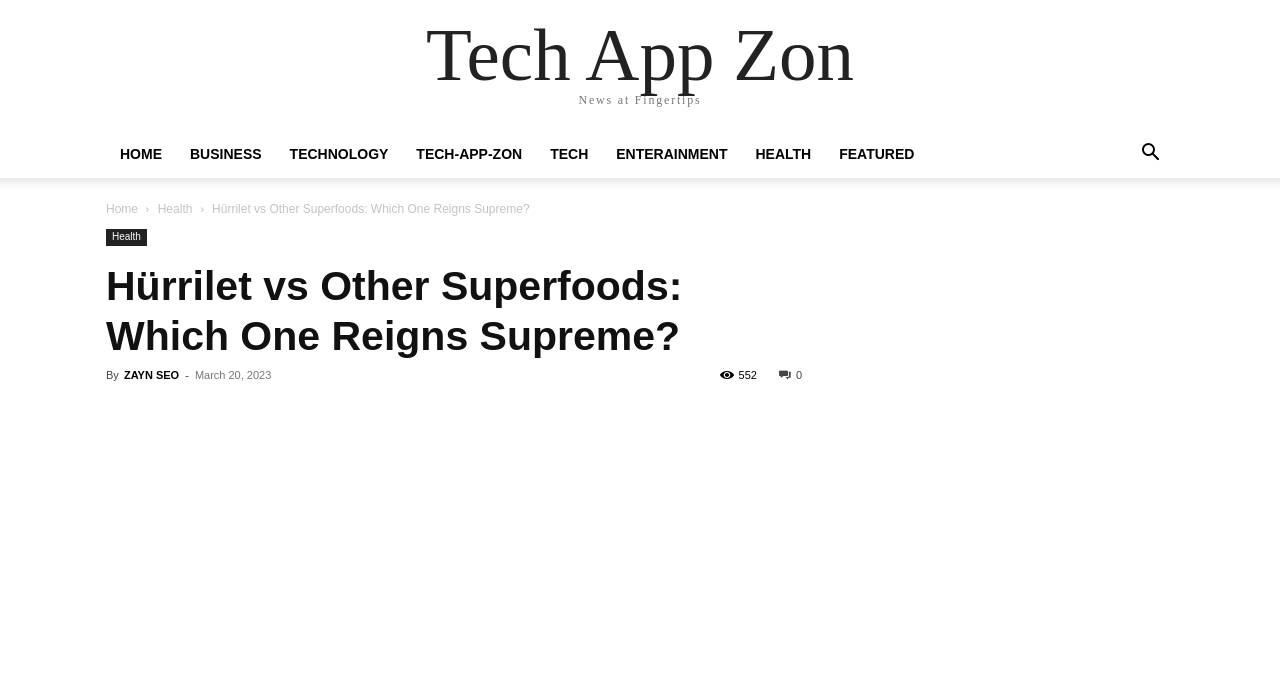What is the date the article was published? Look at the image and give a one-word or short phrase answer.

March 20, 2023